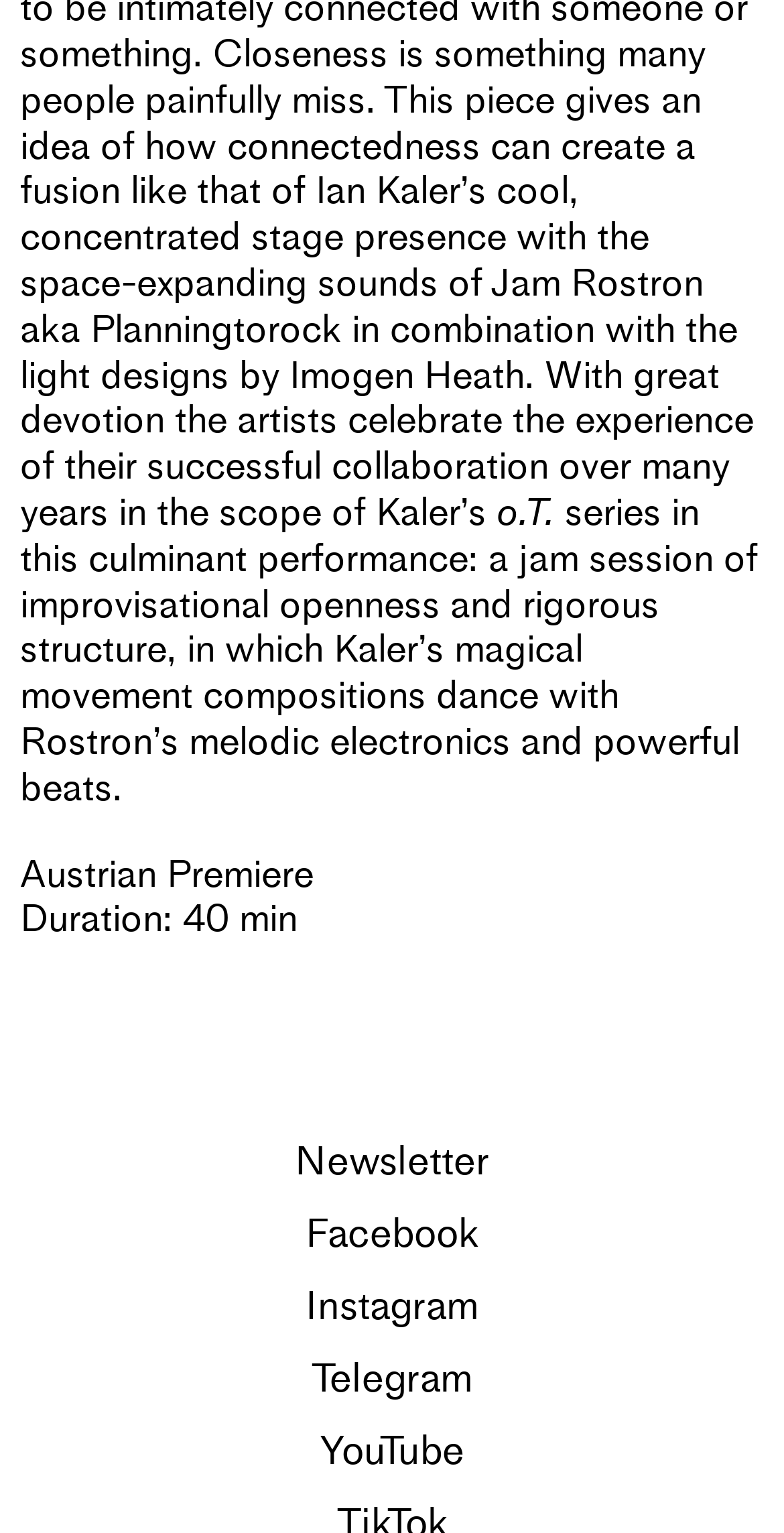Bounding box coordinates should be provided in the format (top-left x, top-left y, bottom-right x, bottom-right y) with all values between 0 and 1. Identify the bounding box for this UI element: Facebook

[0.39, 0.785, 0.61, 0.824]